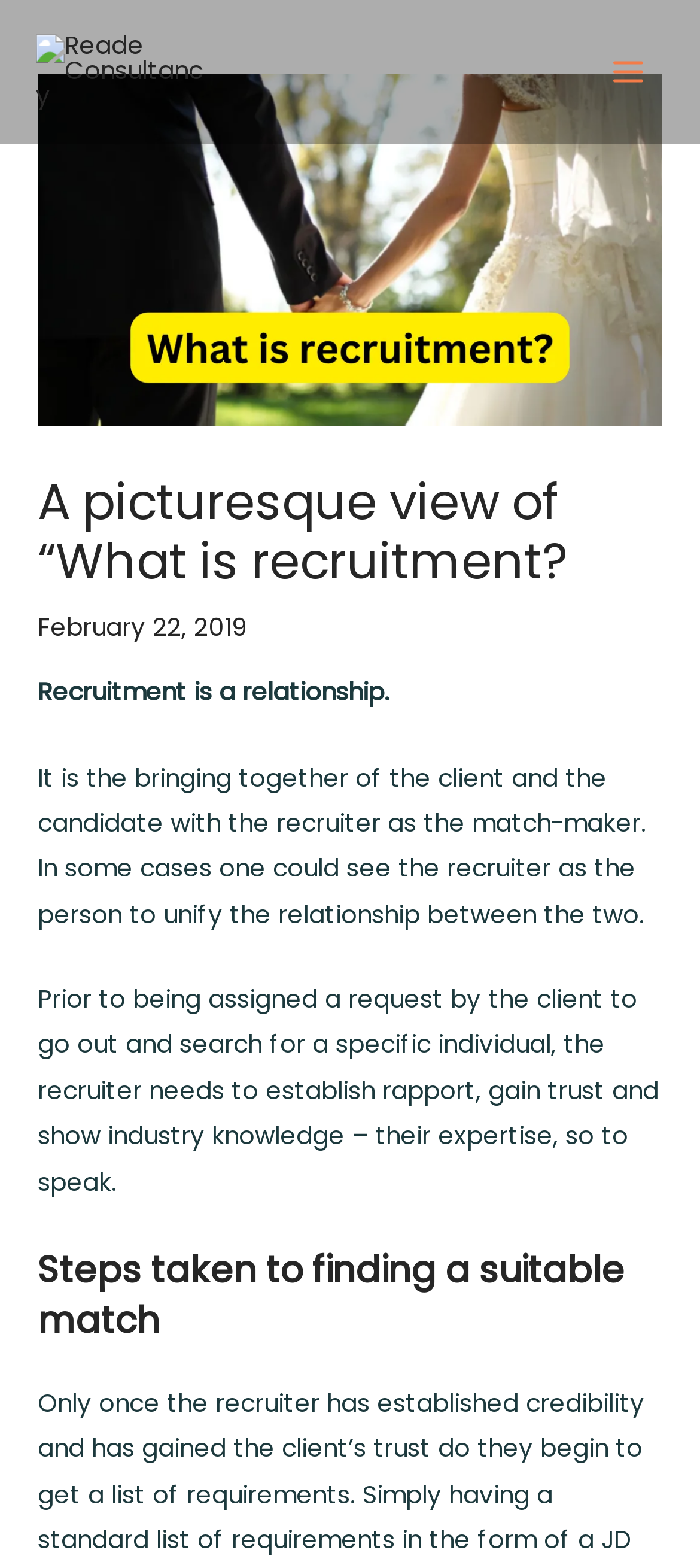From the webpage screenshot, predict the bounding box coordinates (top-left x, top-left y, bottom-right x, bottom-right y) for the UI element described here: alt="Reade Consultancy"

[0.051, 0.034, 0.308, 0.056]